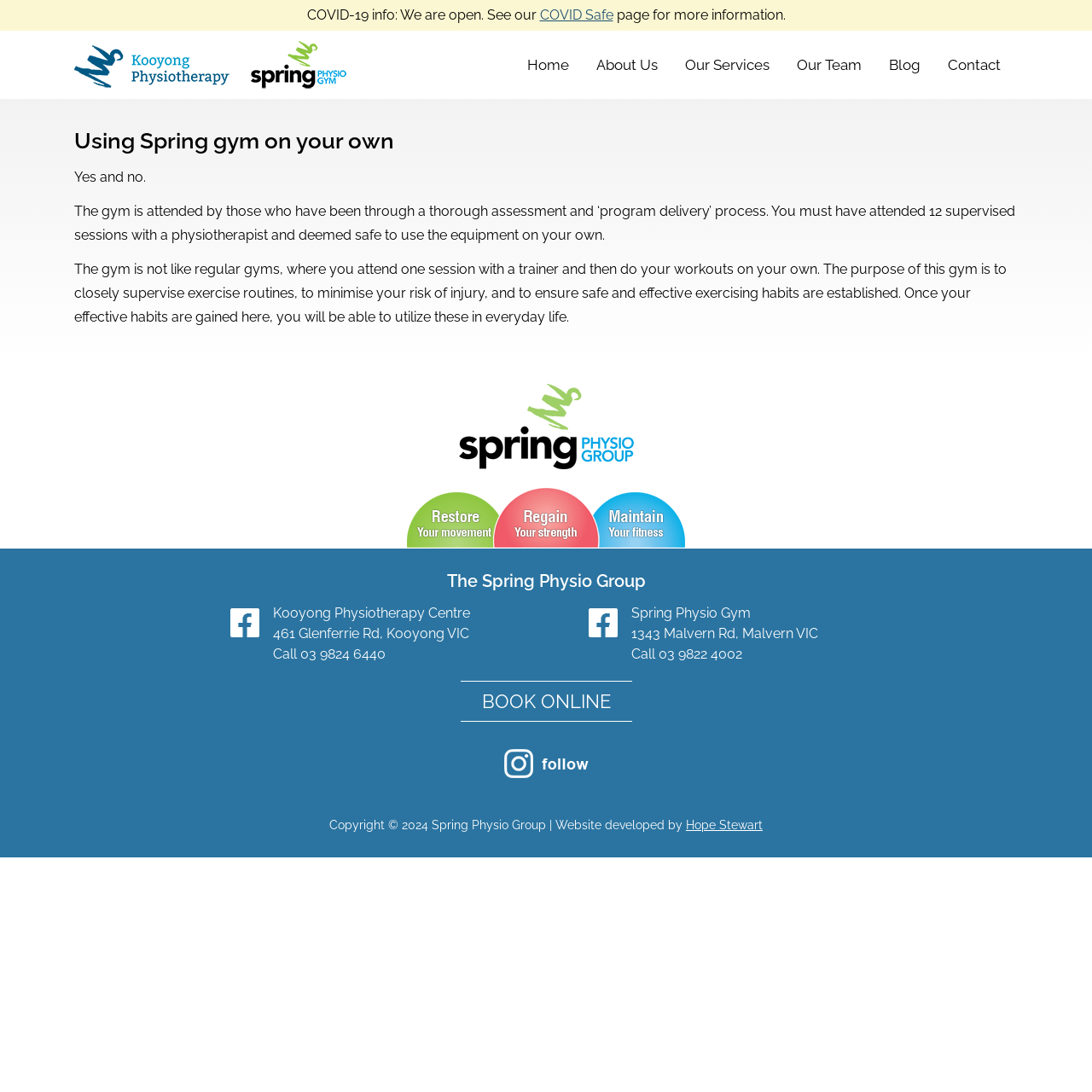Calculate the bounding box coordinates of the UI element given the description: "03 9822 4002".

[0.603, 0.591, 0.68, 0.606]